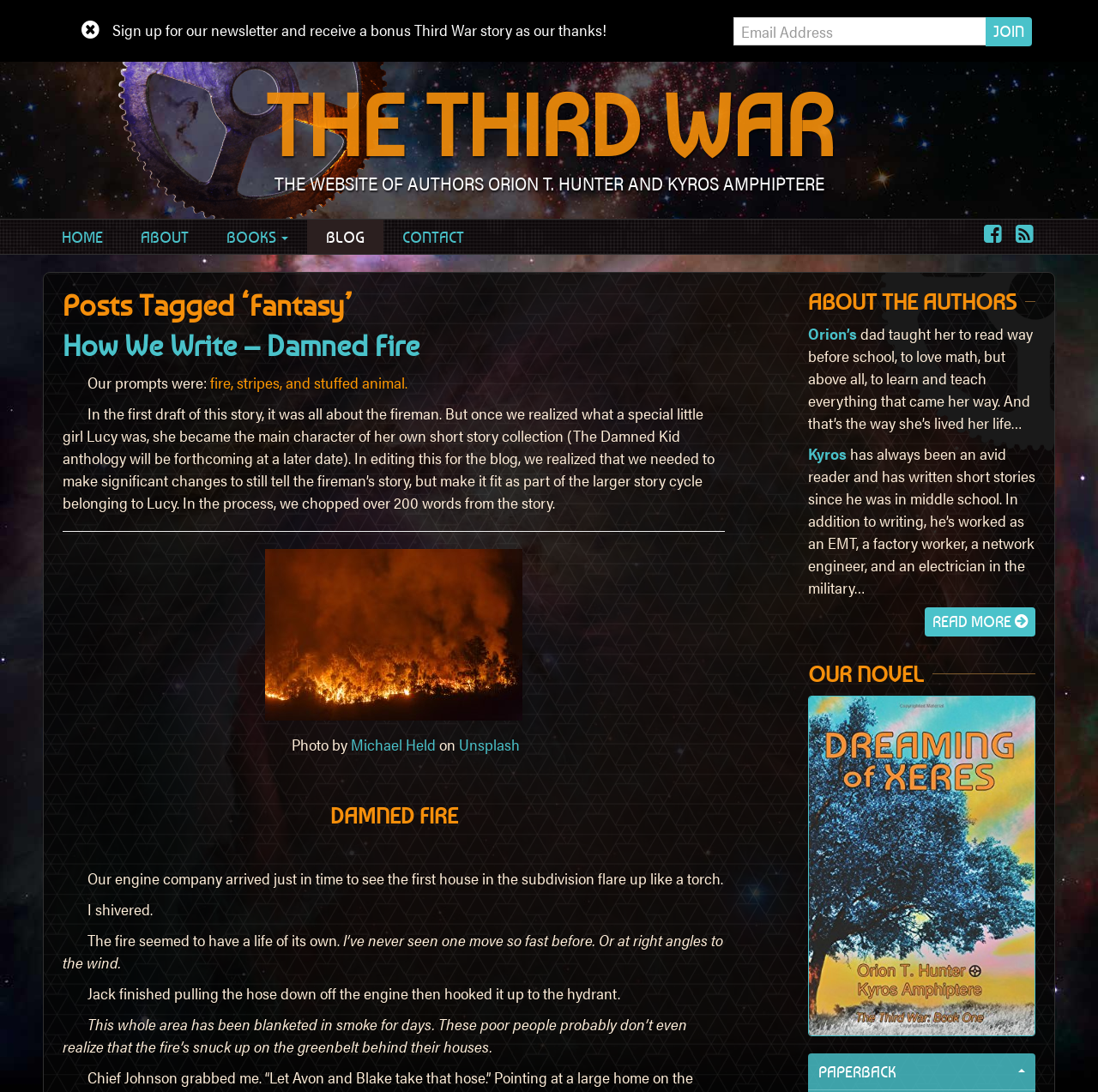Specify the bounding box coordinates of the area that needs to be clicked to achieve the following instruction: "Click the 'Call Us' link".

None